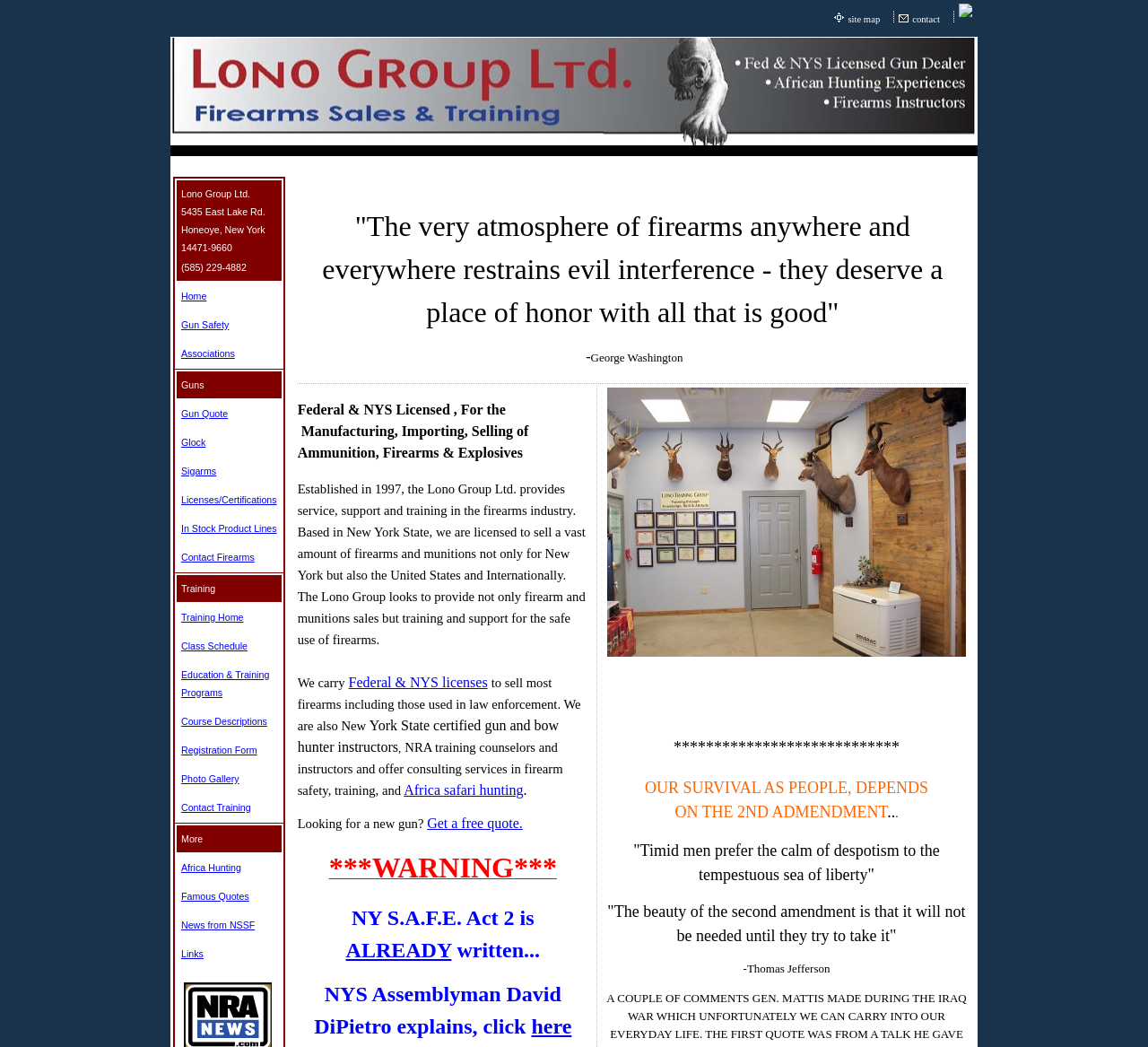Identify the bounding box coordinates necessary to click and complete the given instruction: "learn about Gun Safety".

[0.158, 0.303, 0.199, 0.316]